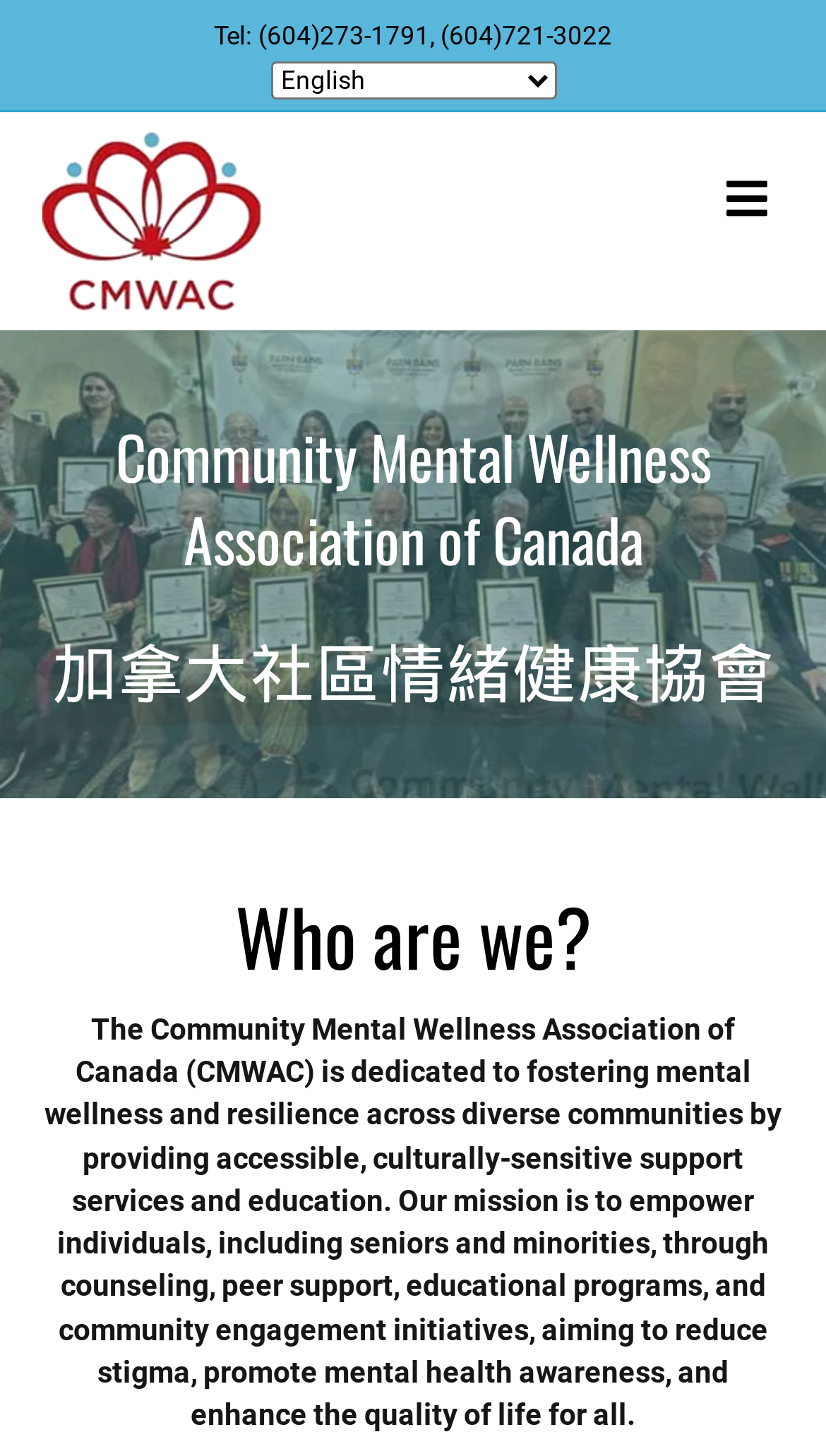What is the mission of CMWAC?
Answer the question with a detailed and thorough explanation.

I found the mission statement by reading the StaticText element that describes the mission of CMWAC, which is located below the heading 'Who are we?'.